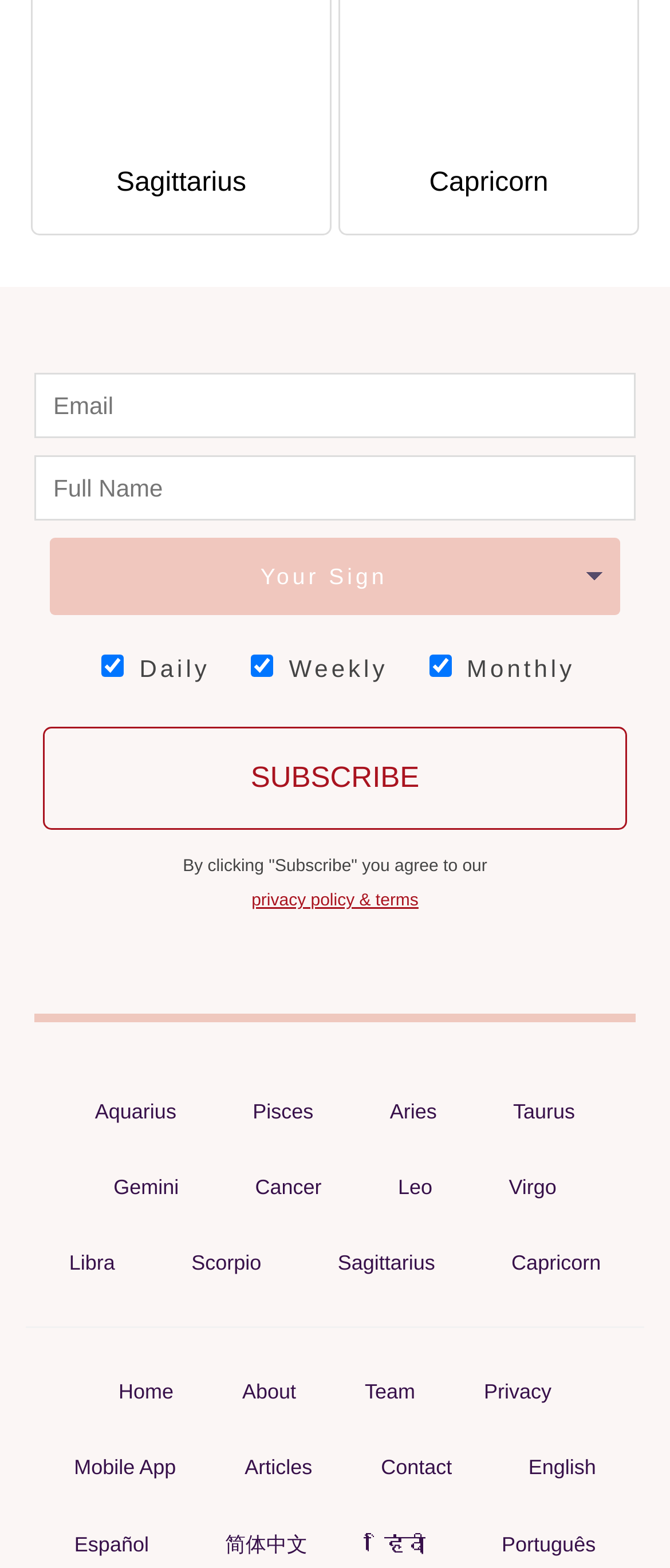Locate the bounding box coordinates of the clickable region necessary to complete the following instruction: "Click the navigation menu". Provide the coordinates in the format of four float numbers between 0 and 1, i.e., [left, top, right, bottom].

None